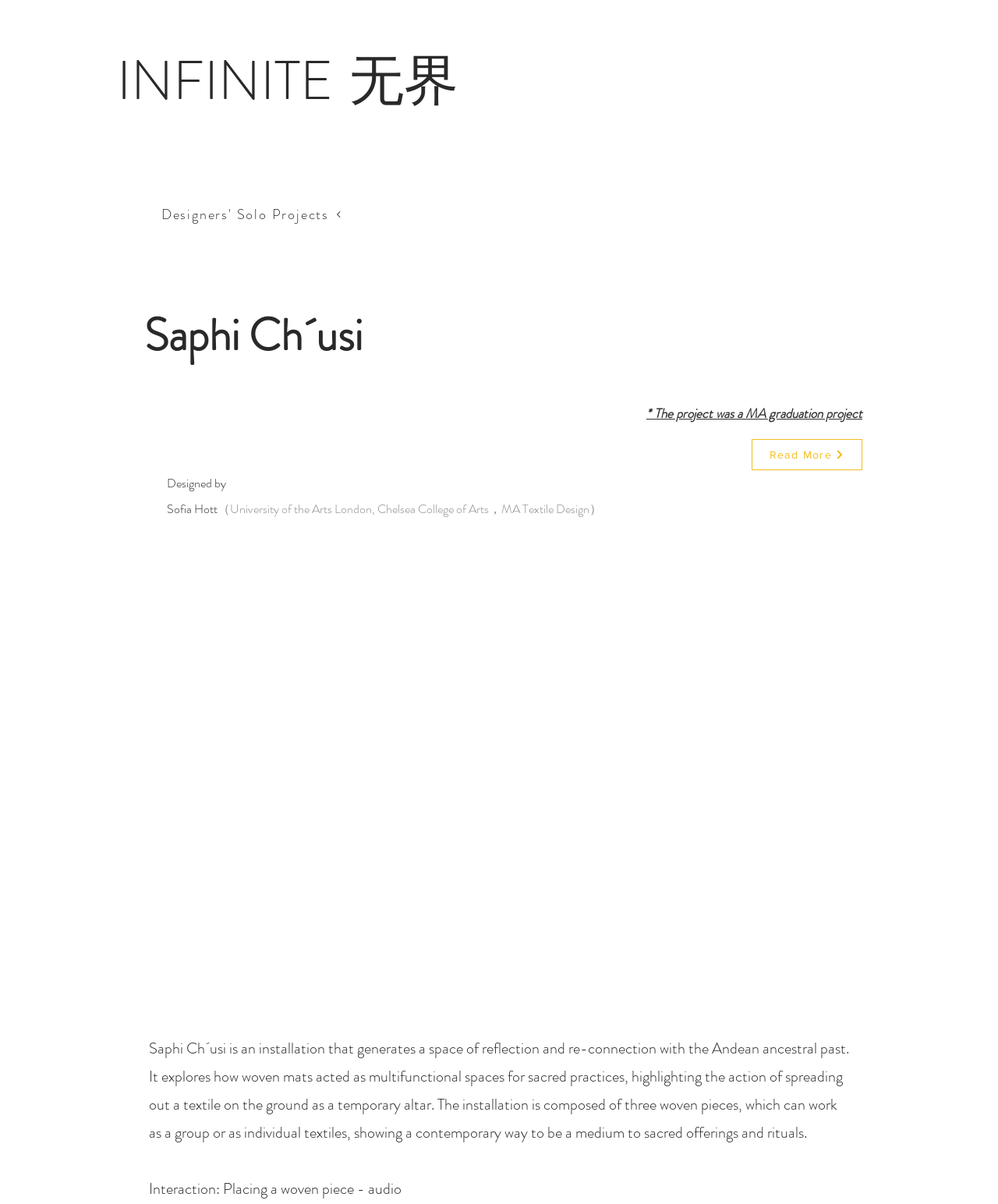Extract the bounding box coordinates for the described element: "Chelsea College of Arts". The coordinates should be represented as four float numbers between 0 and 1: [left, top, right, bottom].

[0.378, 0.415, 0.49, 0.43]